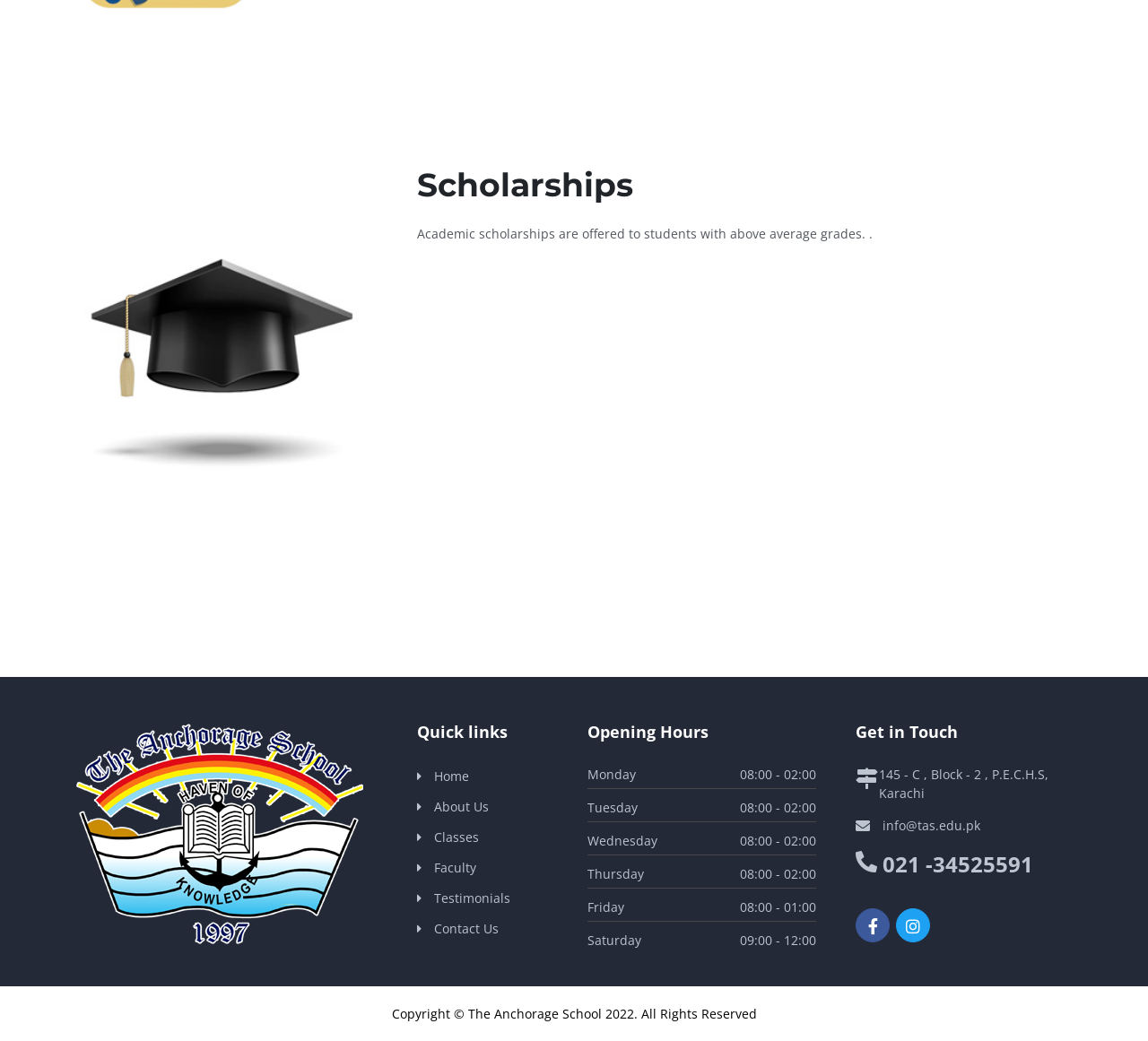Identify and provide the bounding box coordinates of the UI element described: "Classes". The coordinates should be formatted as [left, top, right, bottom], with each number being a float between 0 and 1.

[0.378, 0.796, 0.417, 0.812]